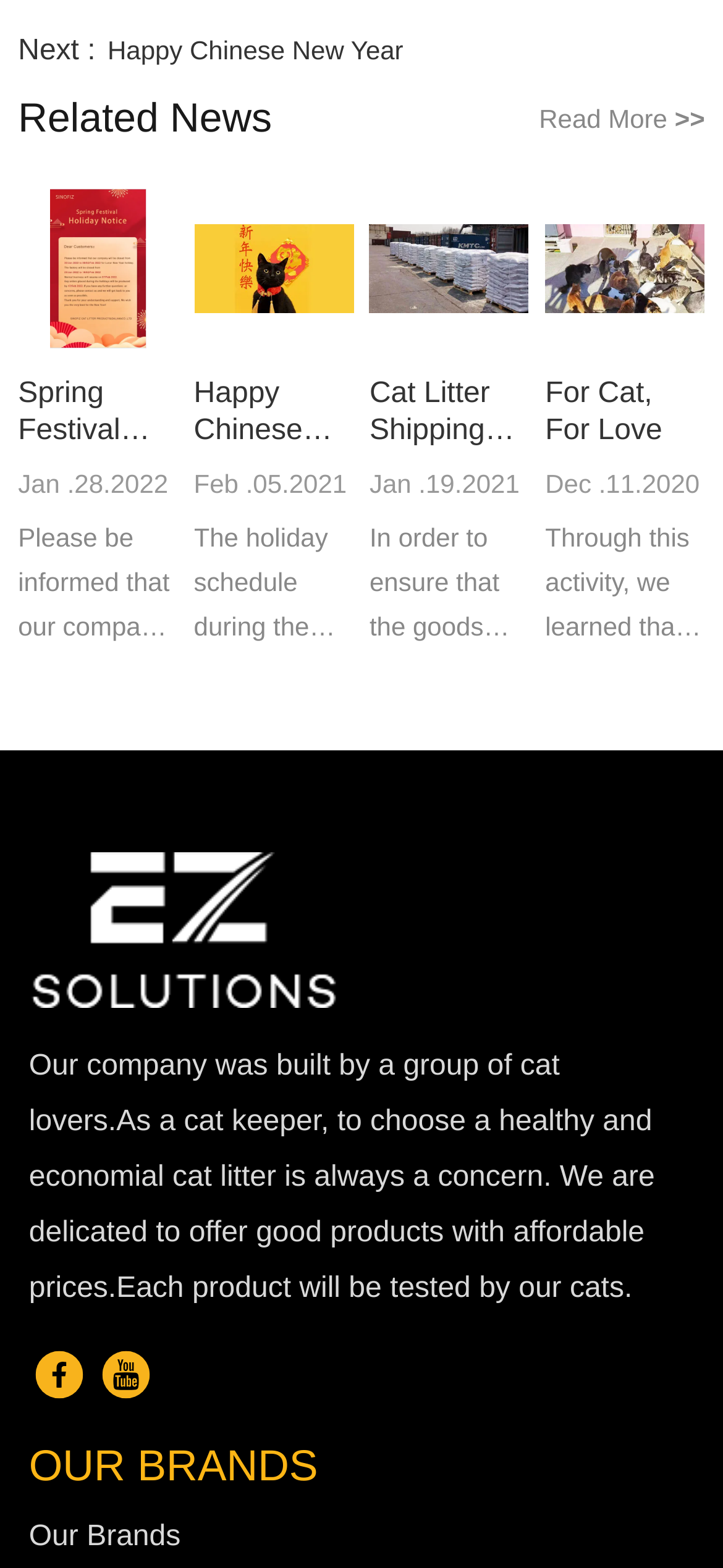Calculate the bounding box coordinates of the UI element given the description: "Our Brands".

[0.04, 0.97, 0.25, 0.99]